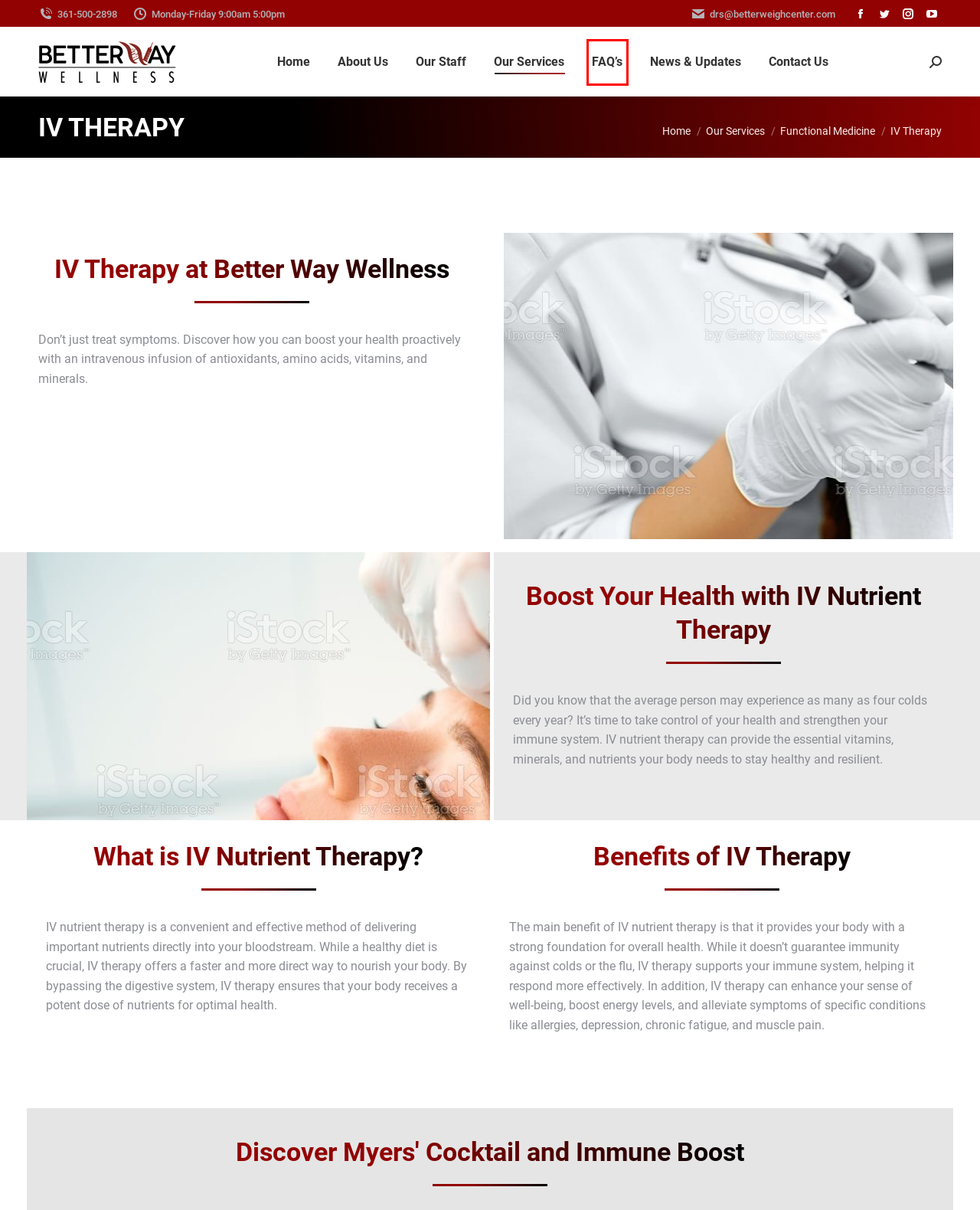Using the screenshot of a webpage with a red bounding box, pick the webpage description that most accurately represents the new webpage after the element inside the red box is clicked. Here are the candidates:
A. Functional Medicine – Better Weigh Wellness
B. Contact Us – Better Weigh Wellness
C. Better Weigh Wellness
D. FAQ’s – Better Weigh Wellness
E. About Us – Better Weigh Wellness
F. Our Services – Better Weigh Wellness
G. News & Updates – Better Weigh Wellness
H. Our Staff – Better Weigh Wellness

D